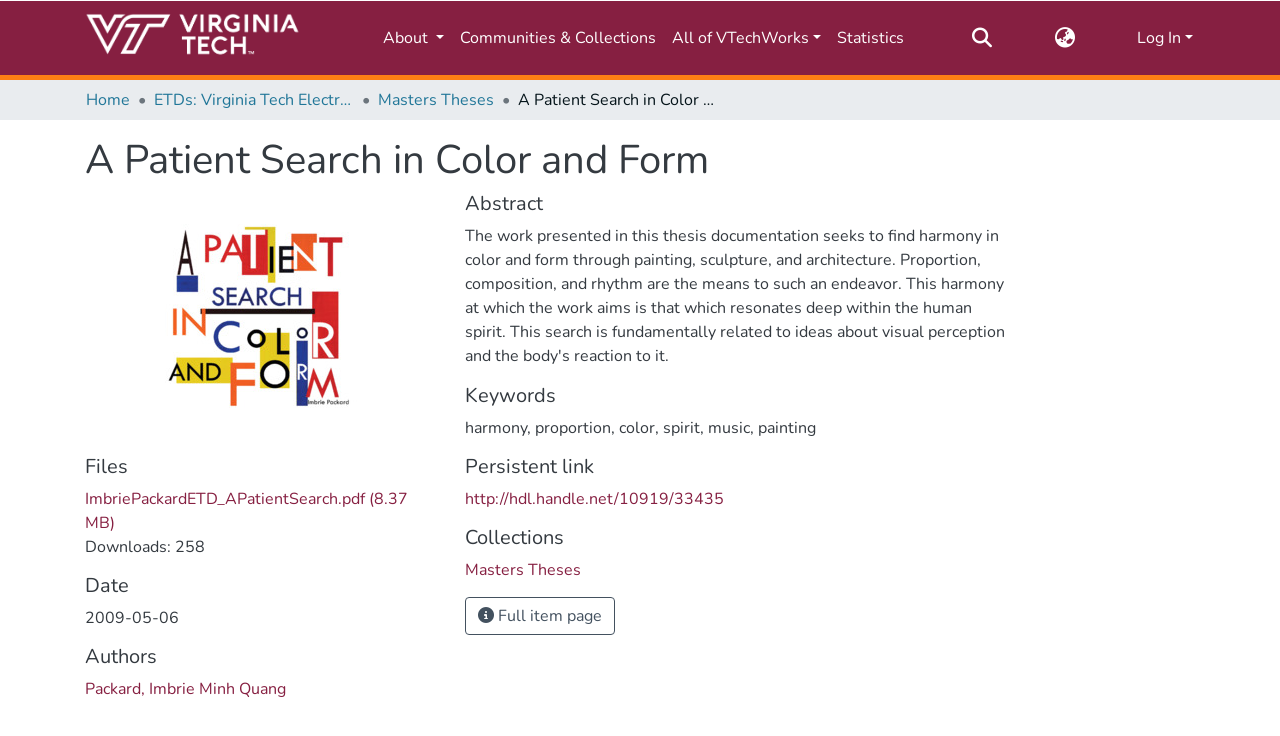Can you determine the main header of this webpage?

A Patient Search in Color and Form